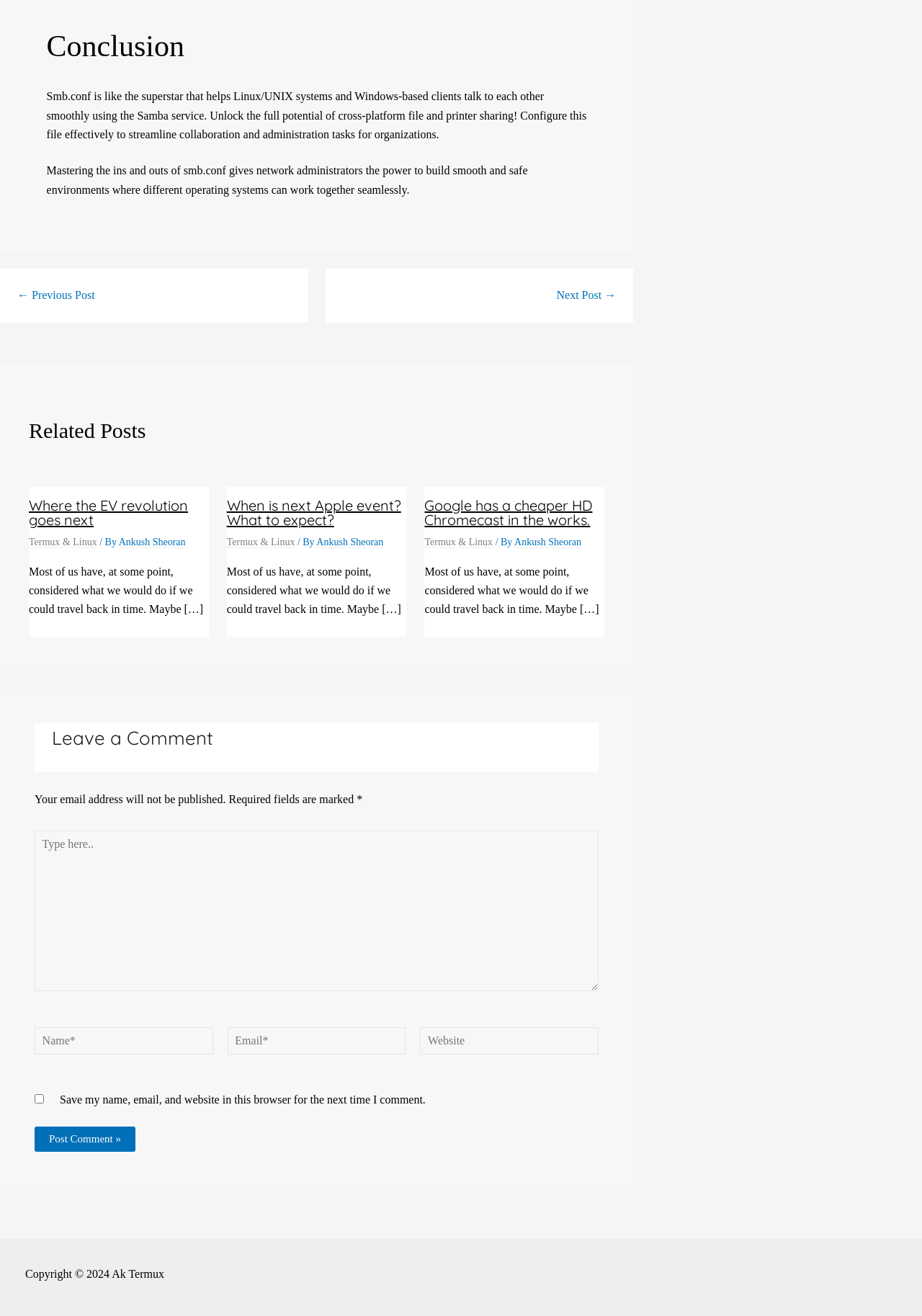Please find the bounding box coordinates (top-left x, top-left y, bottom-right x, bottom-right y) in the screenshot for the UI element described as follows: Termux & Linux

[0.246, 0.408, 0.32, 0.417]